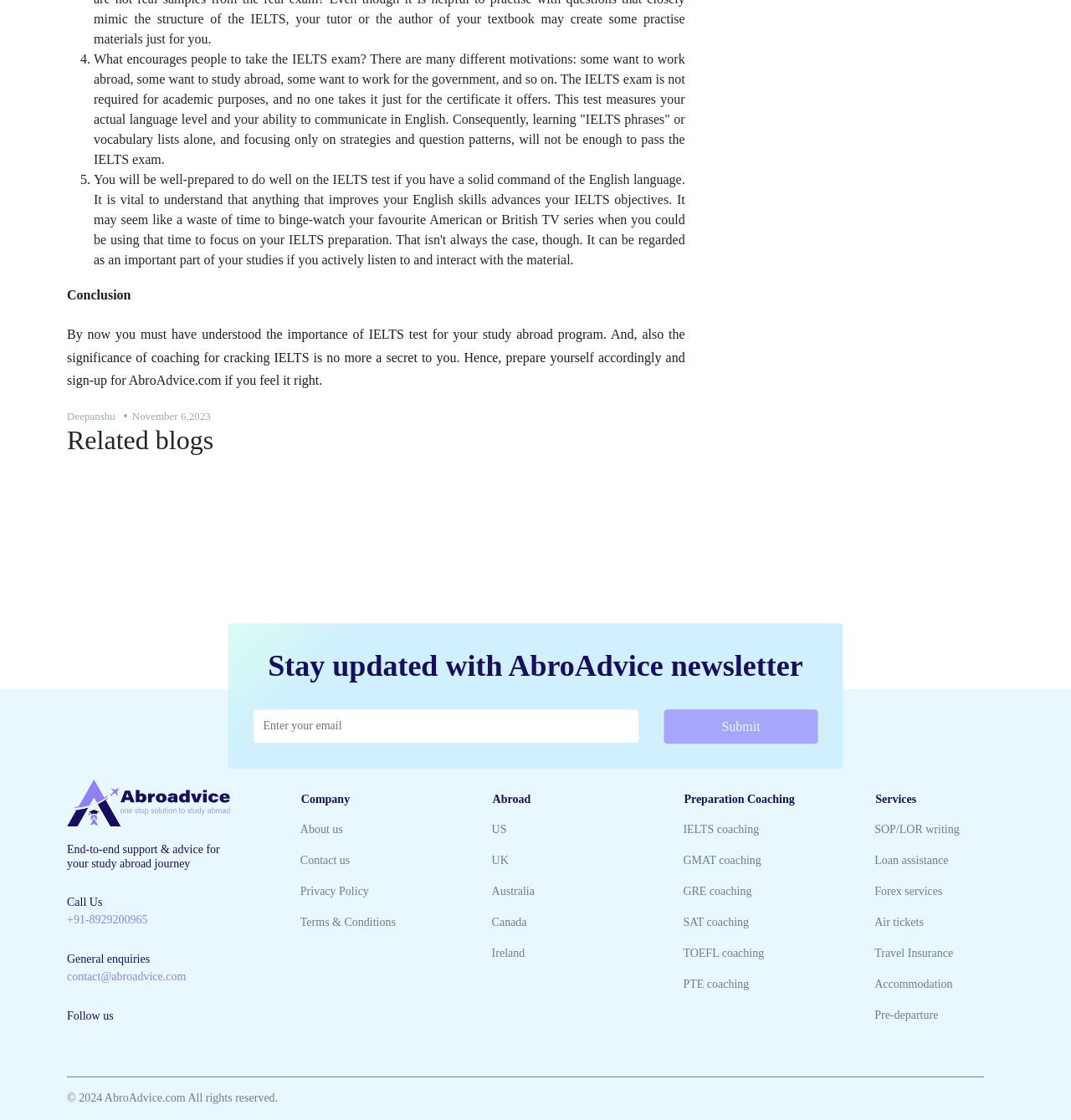Provide a brief response using a word or short phrase to this question:
What is the purpose of the newsletter?

Stay updated